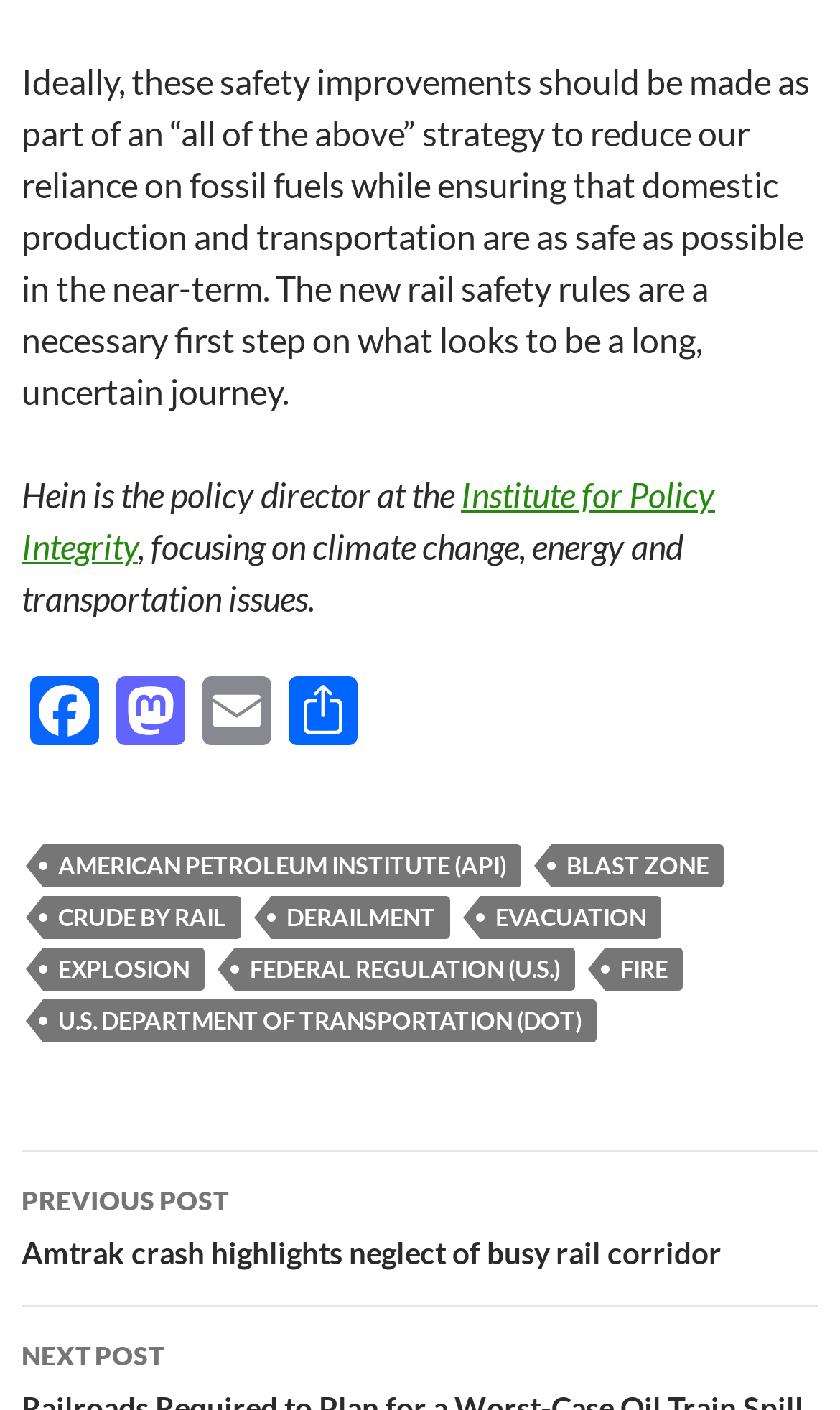Provide a one-word or short-phrase response to the question:
What is the topic of the article?

Rail safety